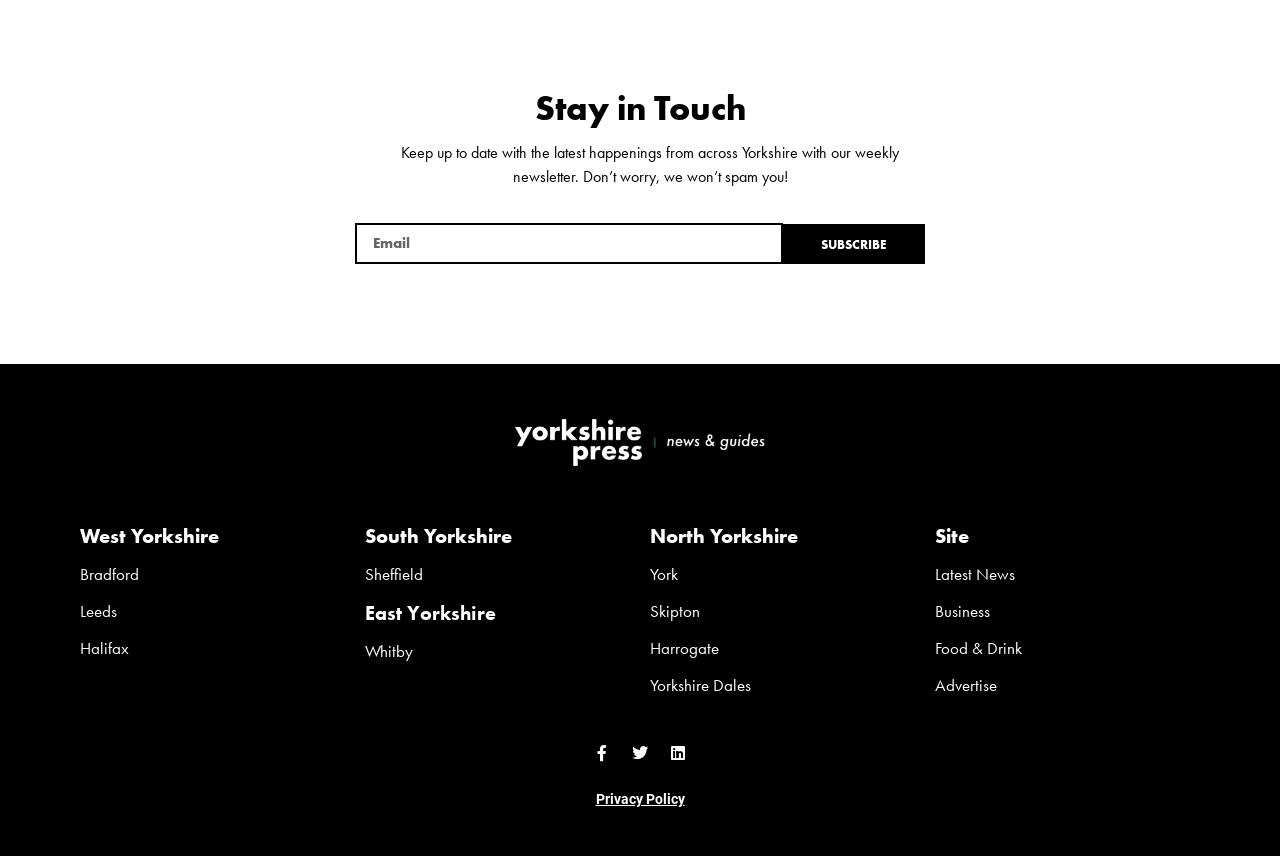Predict the bounding box of the UI element that fits this description: "Yorkshire Dales".

[0.508, 0.787, 0.587, 0.813]